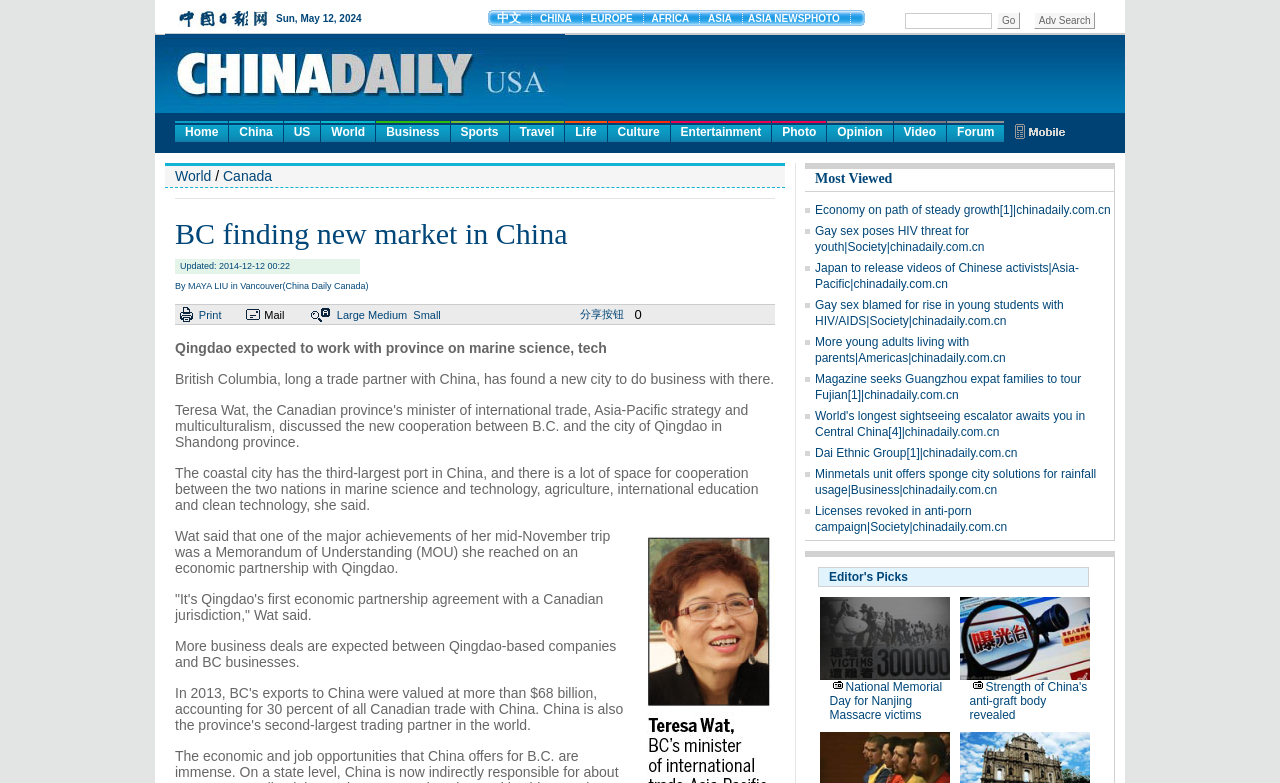Locate the bounding box coordinates of the element's region that should be clicked to carry out the following instruction: "Click on the 'Home' link". The coordinates need to be four float numbers between 0 and 1, i.e., [left, top, right, bottom].

[0.137, 0.155, 0.178, 0.181]